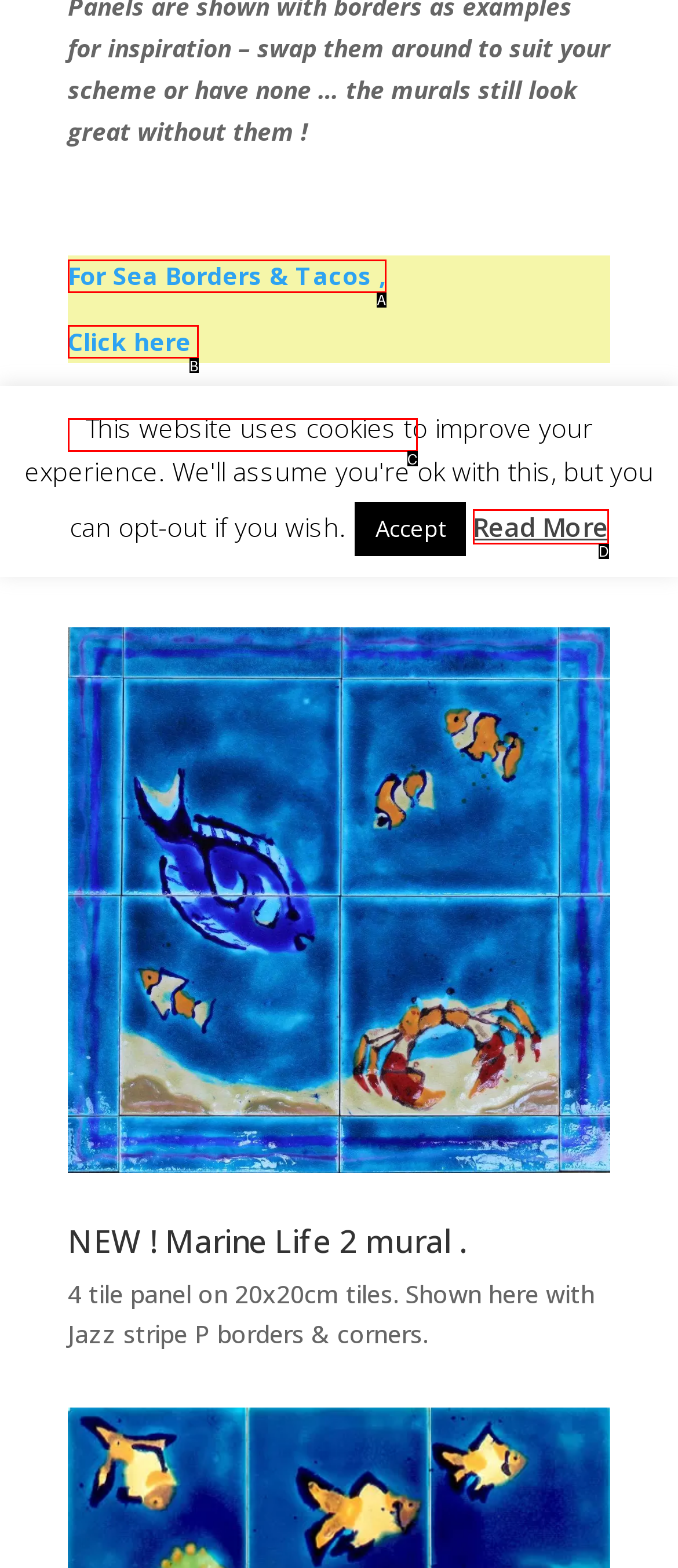Using the element description: Read More, select the HTML element that matches best. Answer with the letter of your choice.

D